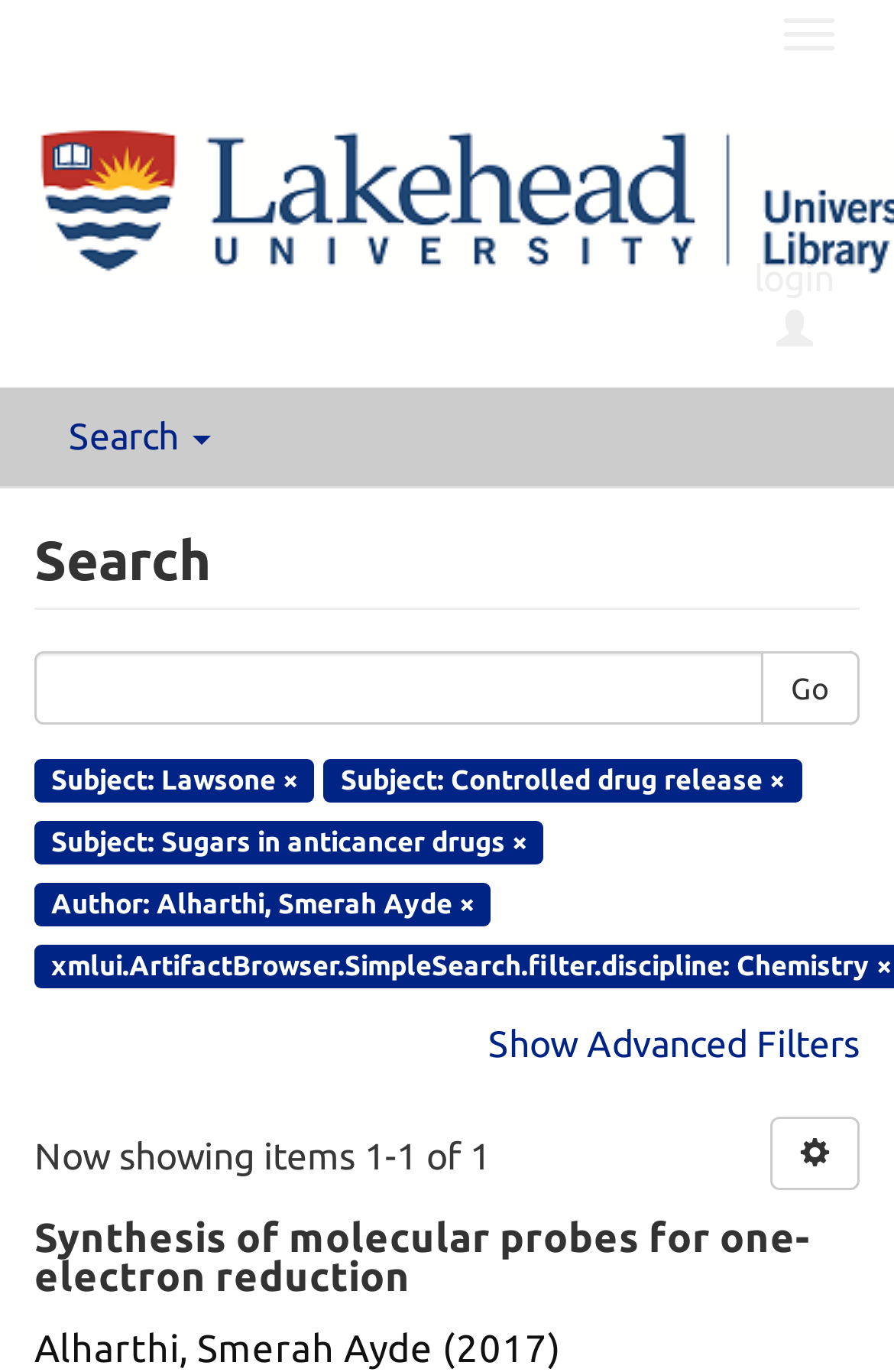Identify and provide the bounding box coordinates of the UI element described: "Go". The coordinates should be formatted as [left, top, right, bottom], with each number being a float between 0 and 1.

[0.851, 0.474, 0.962, 0.529]